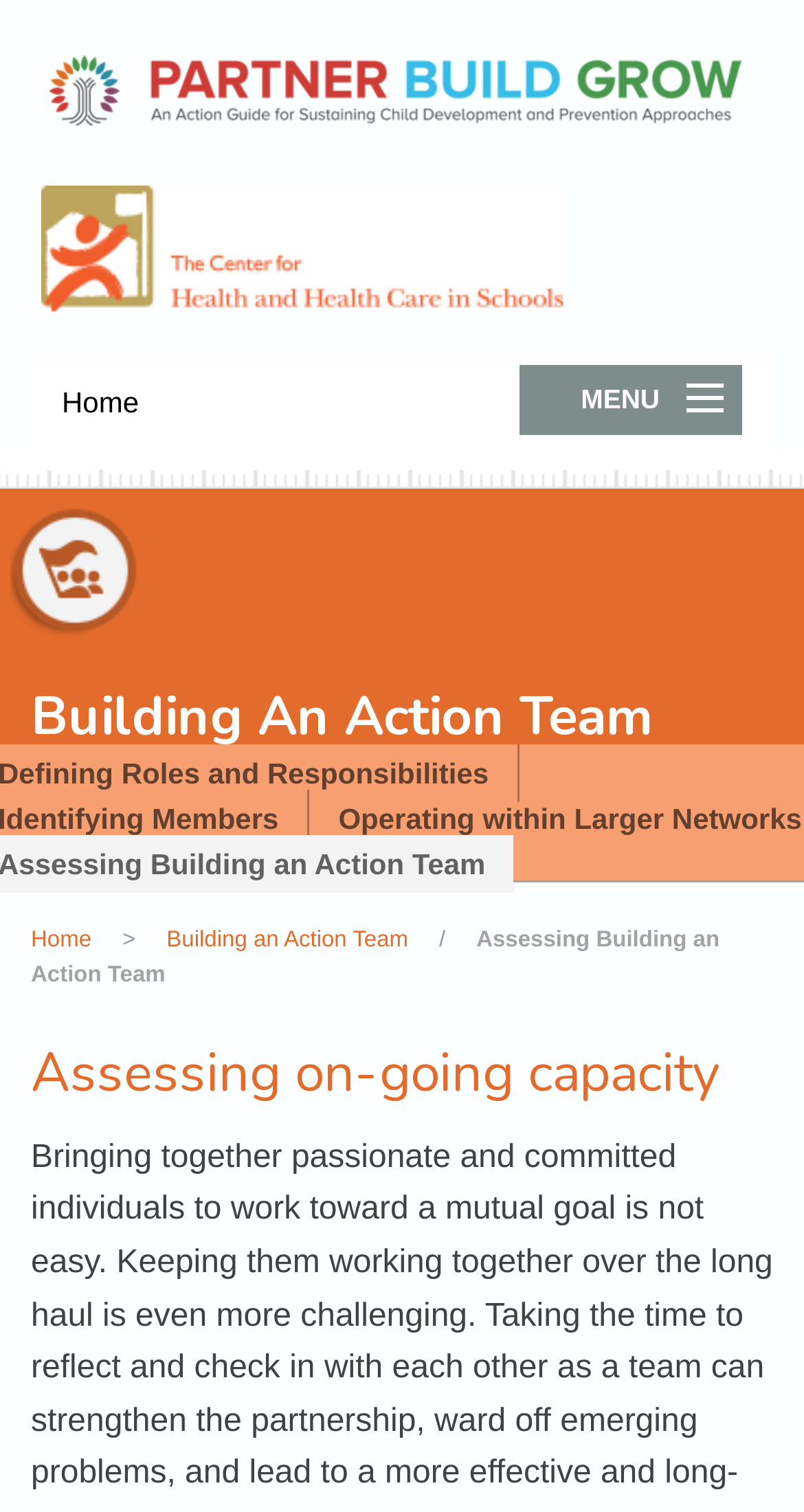How many images are there on this webpage?
Please provide a single word or phrase as your answer based on the screenshot.

2